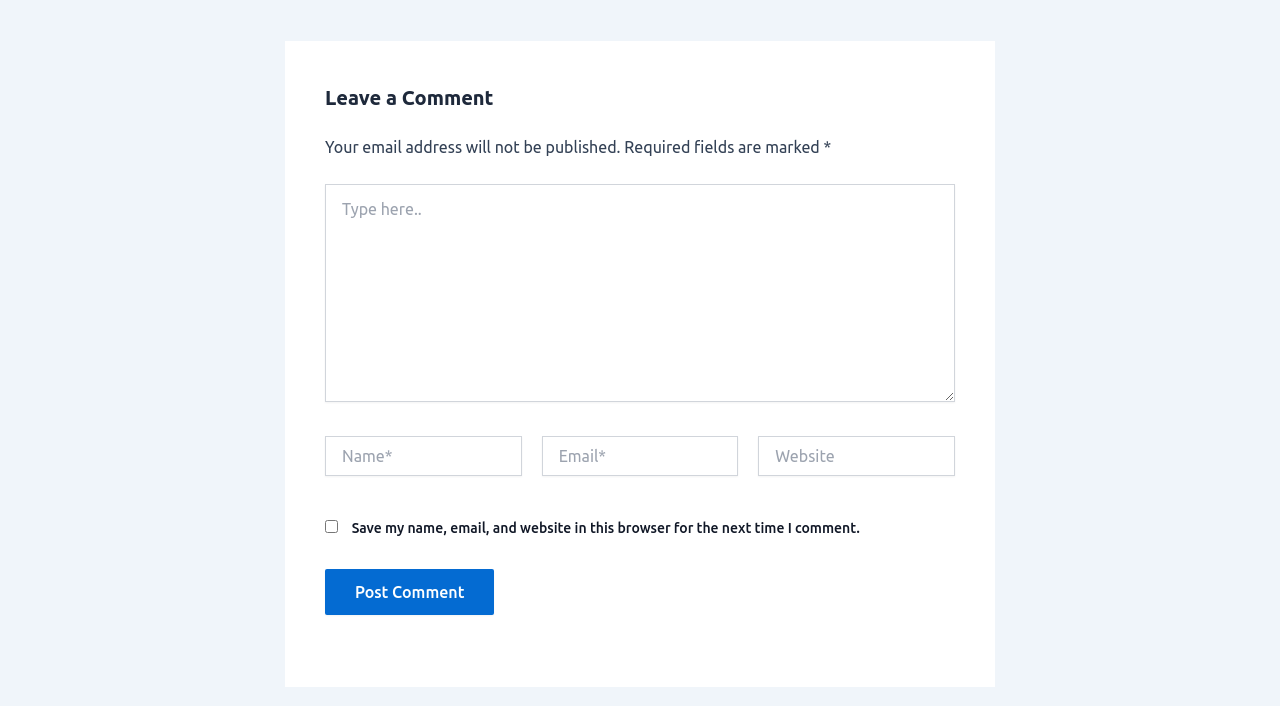Please locate the UI element described by "parent_node: Email* name="email" placeholder="Email*"" and provide its bounding box coordinates.

[0.423, 0.618, 0.577, 0.675]